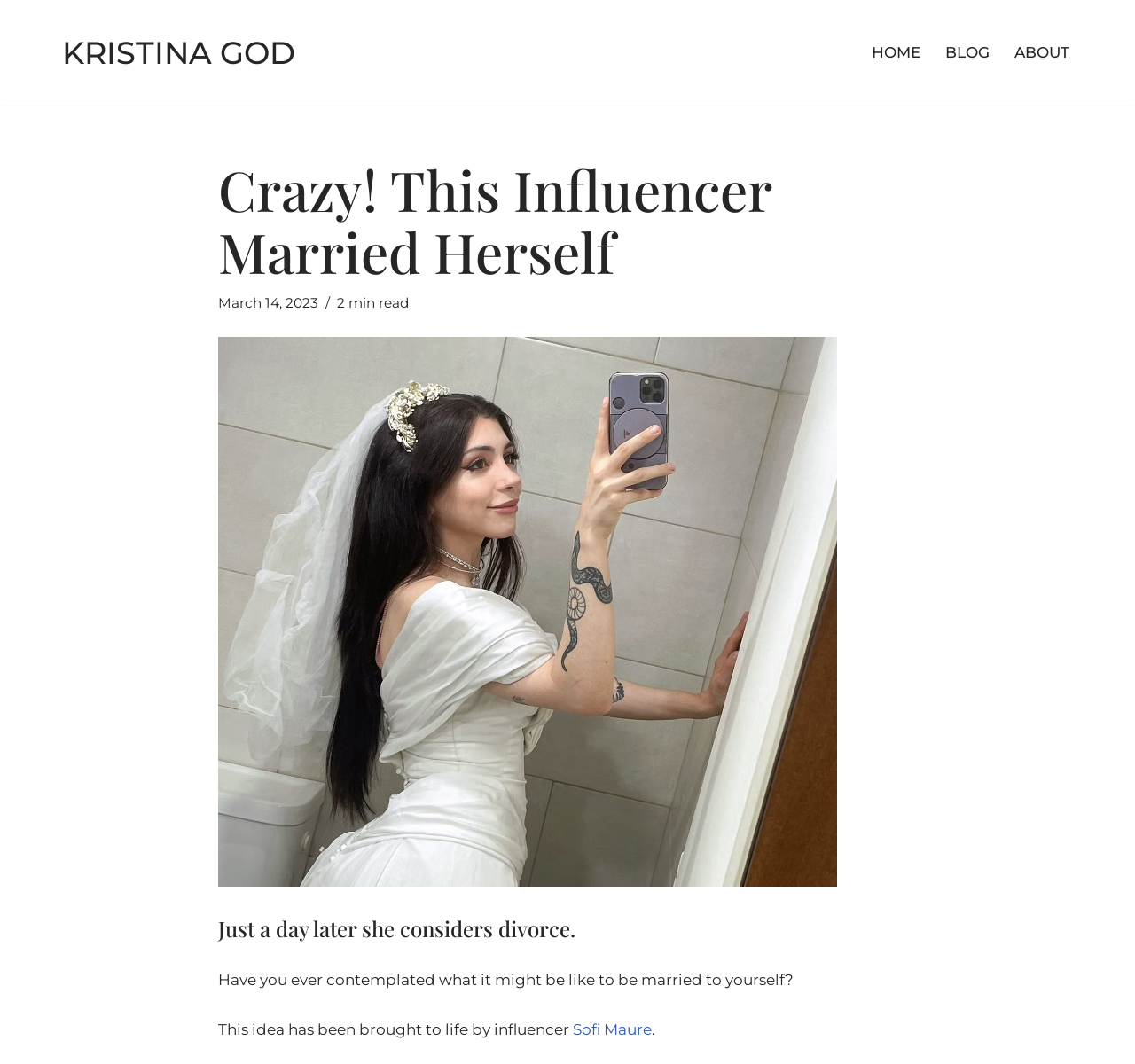What is the title of the article?
Ensure your answer is thorough and detailed.

I found the answer by looking at the heading element in the webpage, which contains the text 'Crazy! This Influencer Married Herself'.